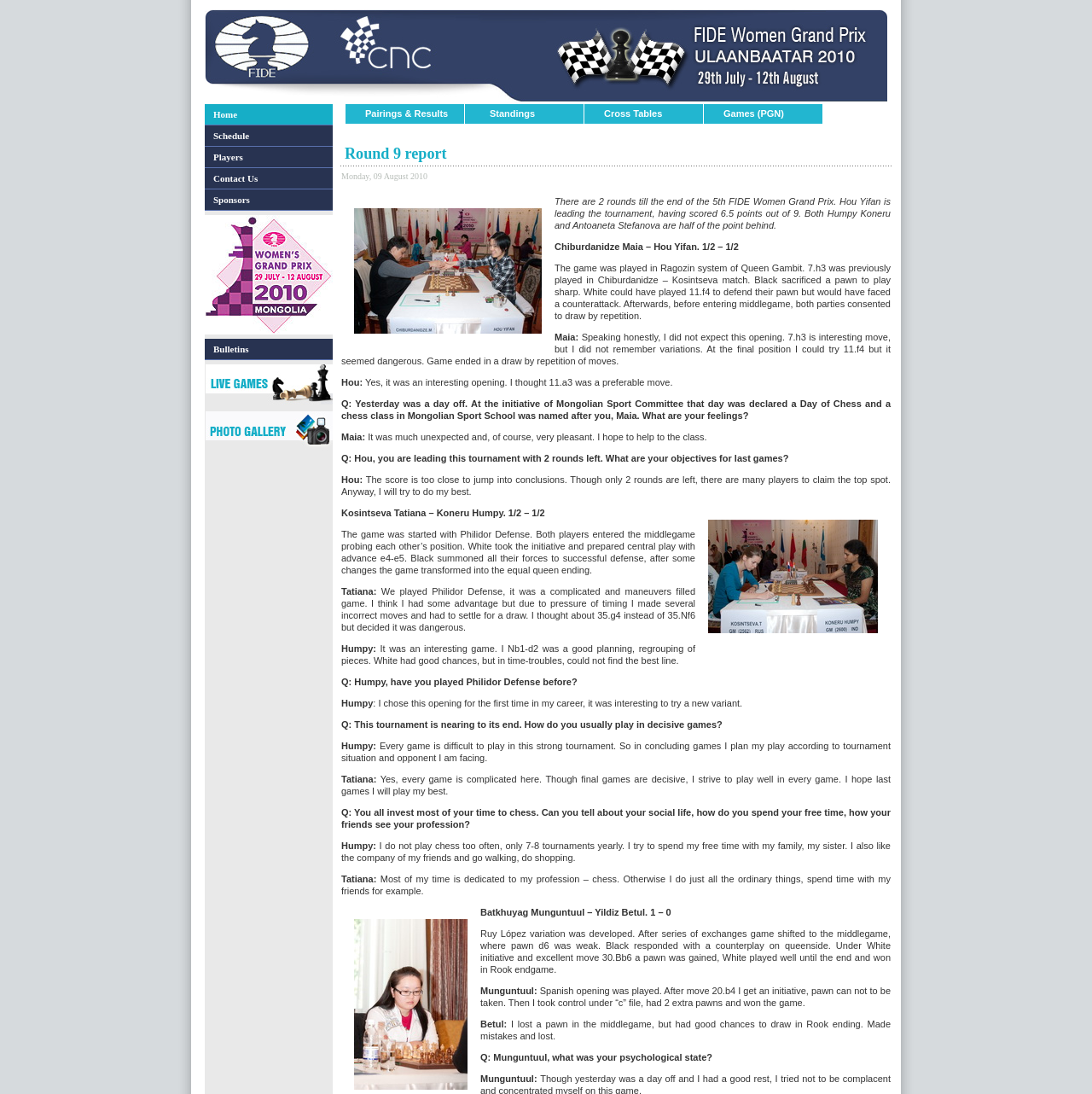Please specify the bounding box coordinates of the clickable region to carry out the following instruction: "Read the Round 9 report". The coordinates should be four float numbers between 0 and 1, in the format [left, top, right, bottom].

[0.312, 0.129, 0.816, 0.152]